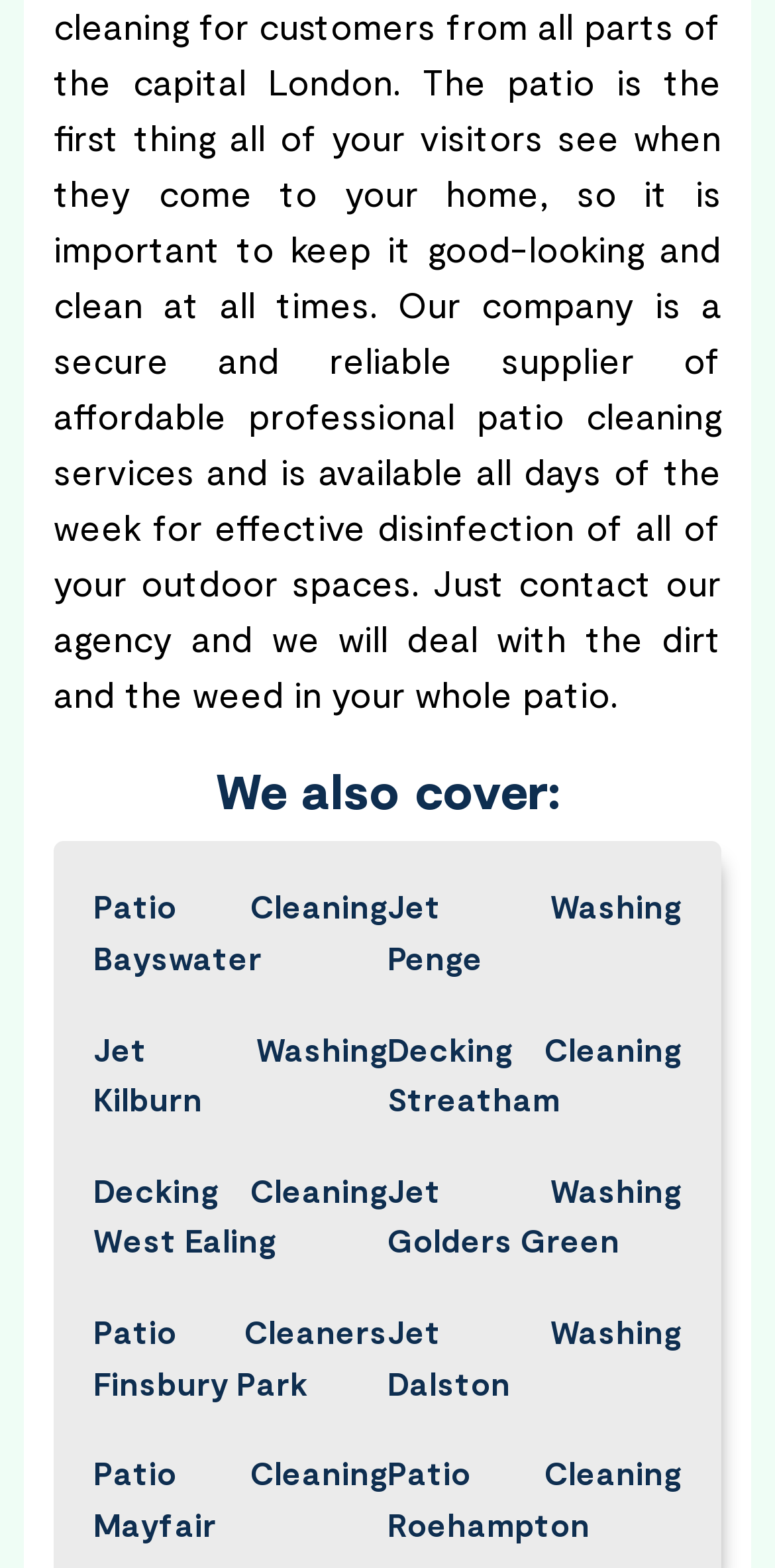Determine the bounding box coordinates of the section I need to click to execute the following instruction: "Go to Patio Cleaning Mayfair". Provide the coordinates as four float numbers between 0 and 1, i.e., [left, top, right, bottom].

[0.121, 0.923, 0.5, 0.988]